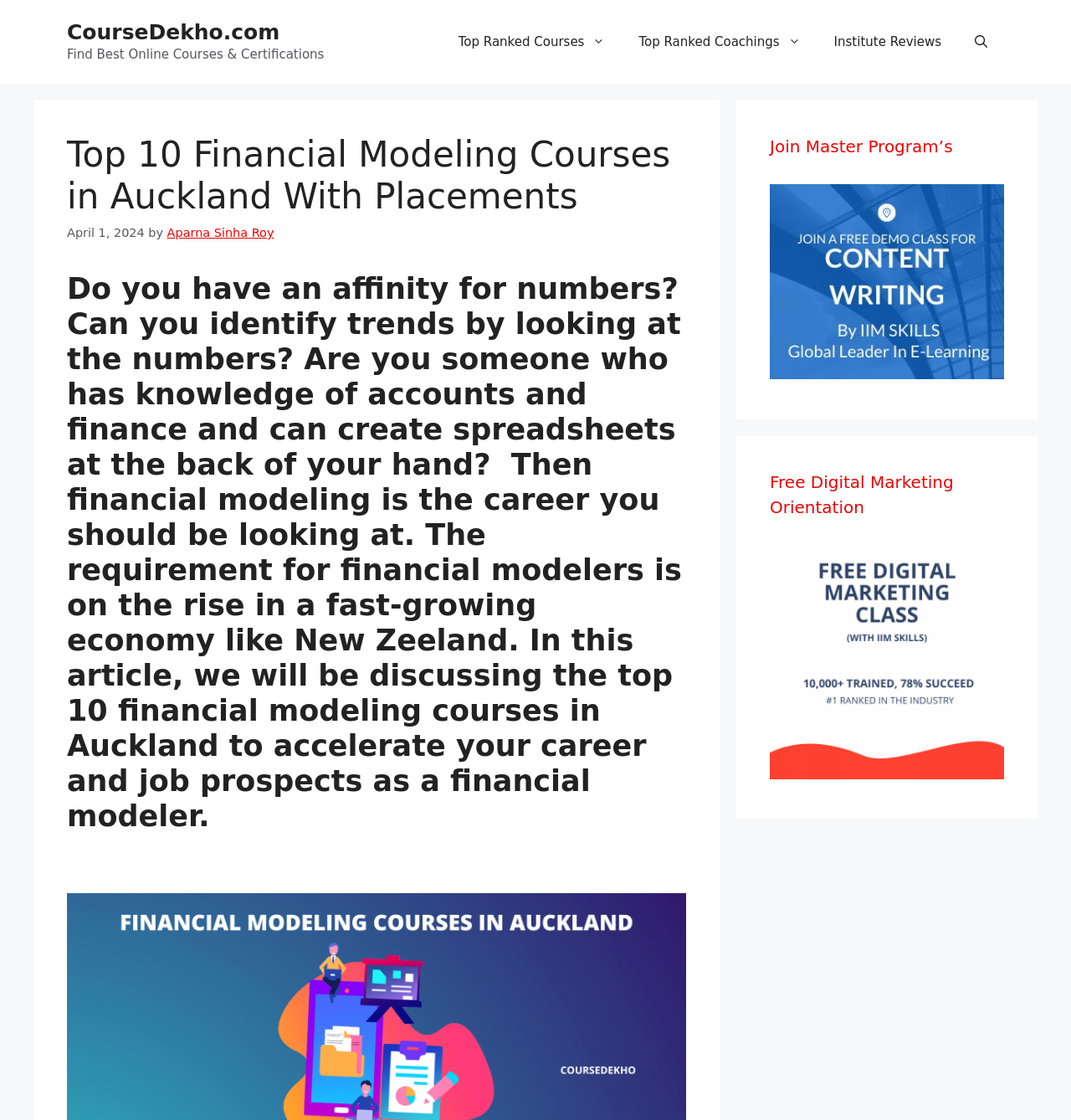Based on the image, provide a detailed response to the question:
What is the topic of the article?

The topic of the article can be determined by reading the heading 'Top 10 Financial Modeling Courses in Auckland With Placements' and the subsequent paragraph that discusses the career prospects of financial modelers in New Zealand.